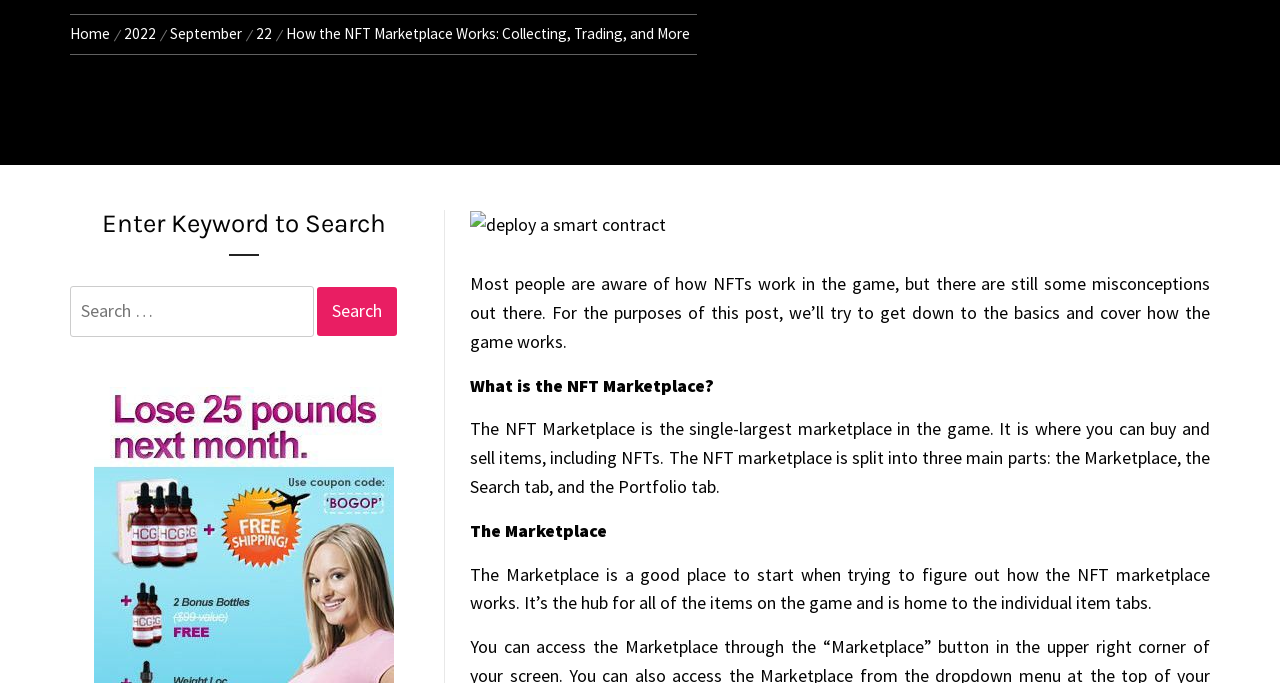Please provide the bounding box coordinate of the region that matches the element description: parent_node: Search for: value="Search". Coordinates should be in the format (top-left x, top-left y, bottom-right x, bottom-right y) and all values should be between 0 and 1.

[0.248, 0.42, 0.31, 0.491]